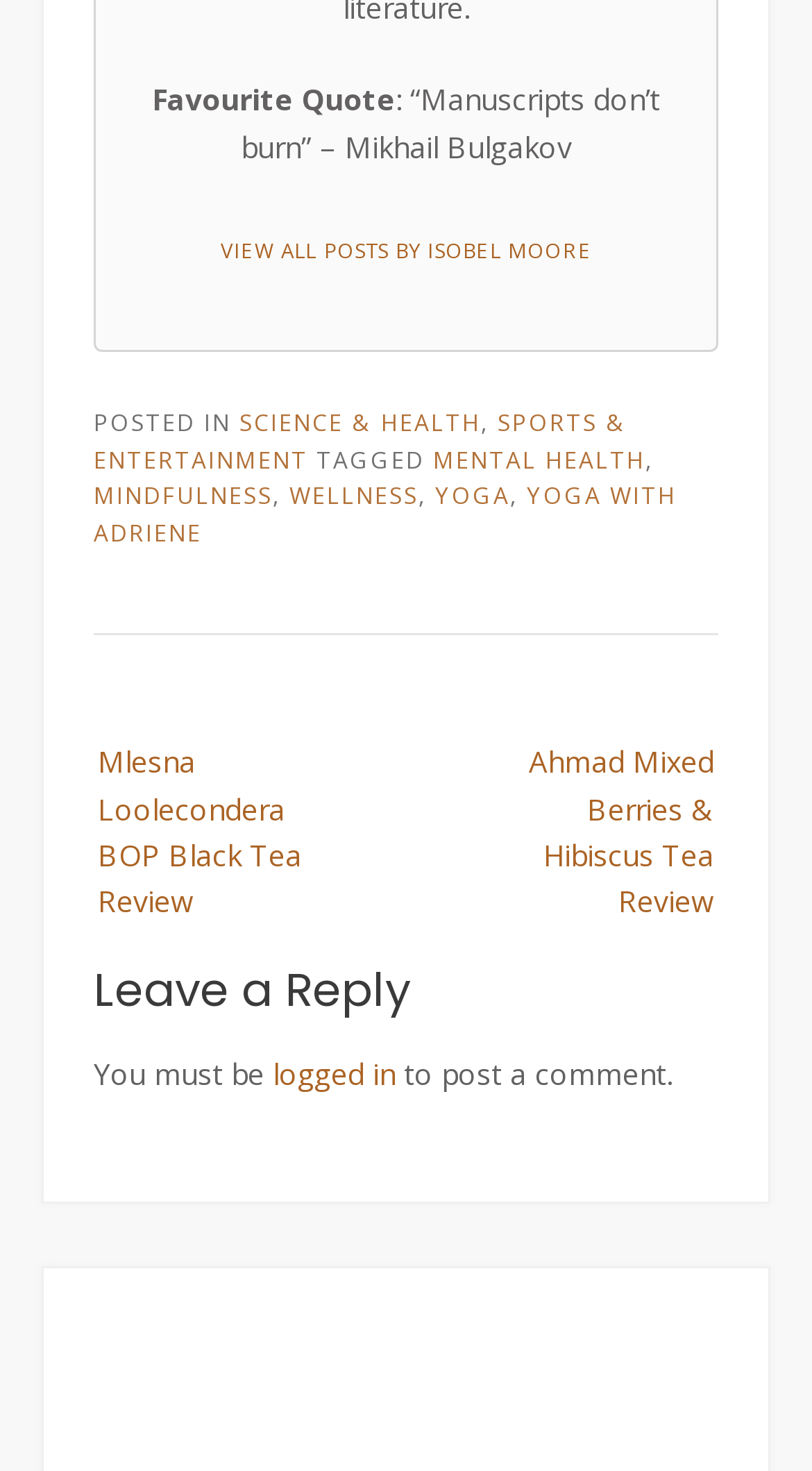Locate the bounding box coordinates of the element to click to perform the following action: 'Go to Science & Health'. The coordinates should be given as four float values between 0 and 1, in the form of [left, top, right, bottom].

[0.295, 0.276, 0.592, 0.297]